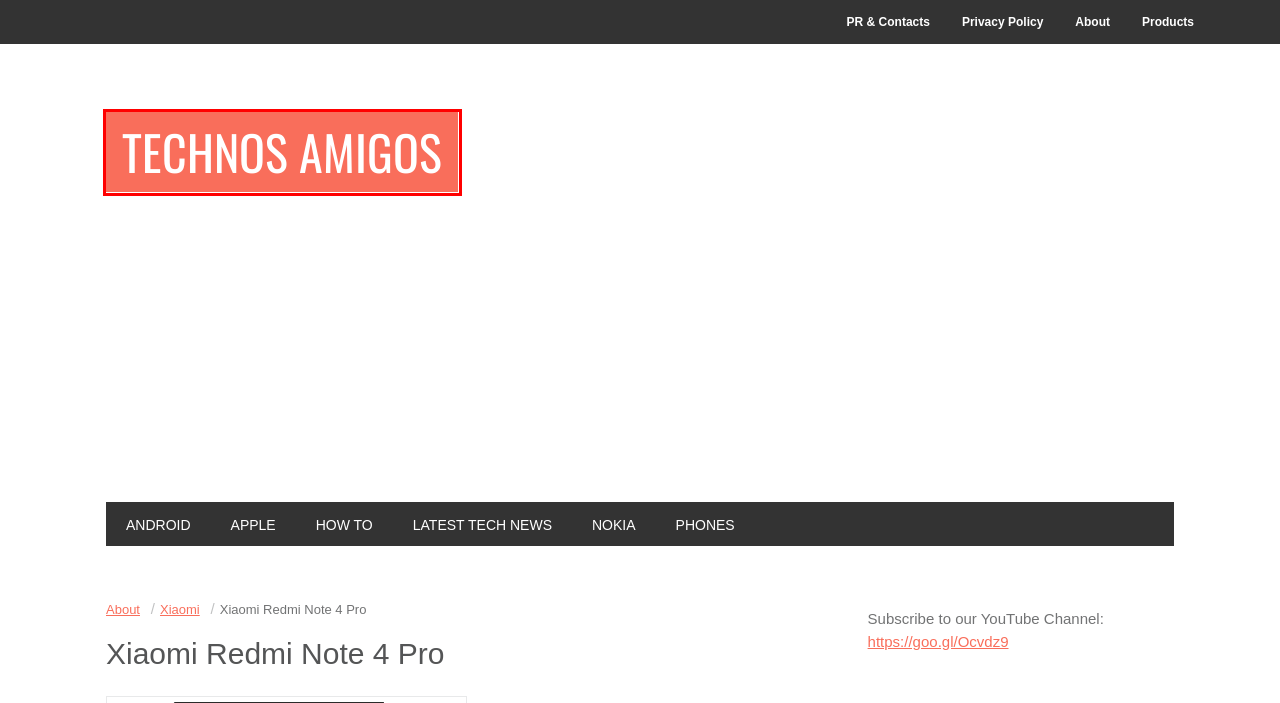You have a screenshot of a webpage where a red bounding box highlights a specific UI element. Identify the description that best matches the resulting webpage after the highlighted element is clicked. The choices are:
A. Latest Tech News Archives - Technos Amigos
B. How to Archives - Technos Amigos
C. Xiaomi Archives - Technos Amigos
D. Technos Amigos - Mobile Phone News, Reviews & Tech How to Guide
E. Android Archives - Technos Amigos
F. Nokia Archives - Technos Amigos
G. Smartphones Archives - Technos Amigos
H. Privacy Policy

D